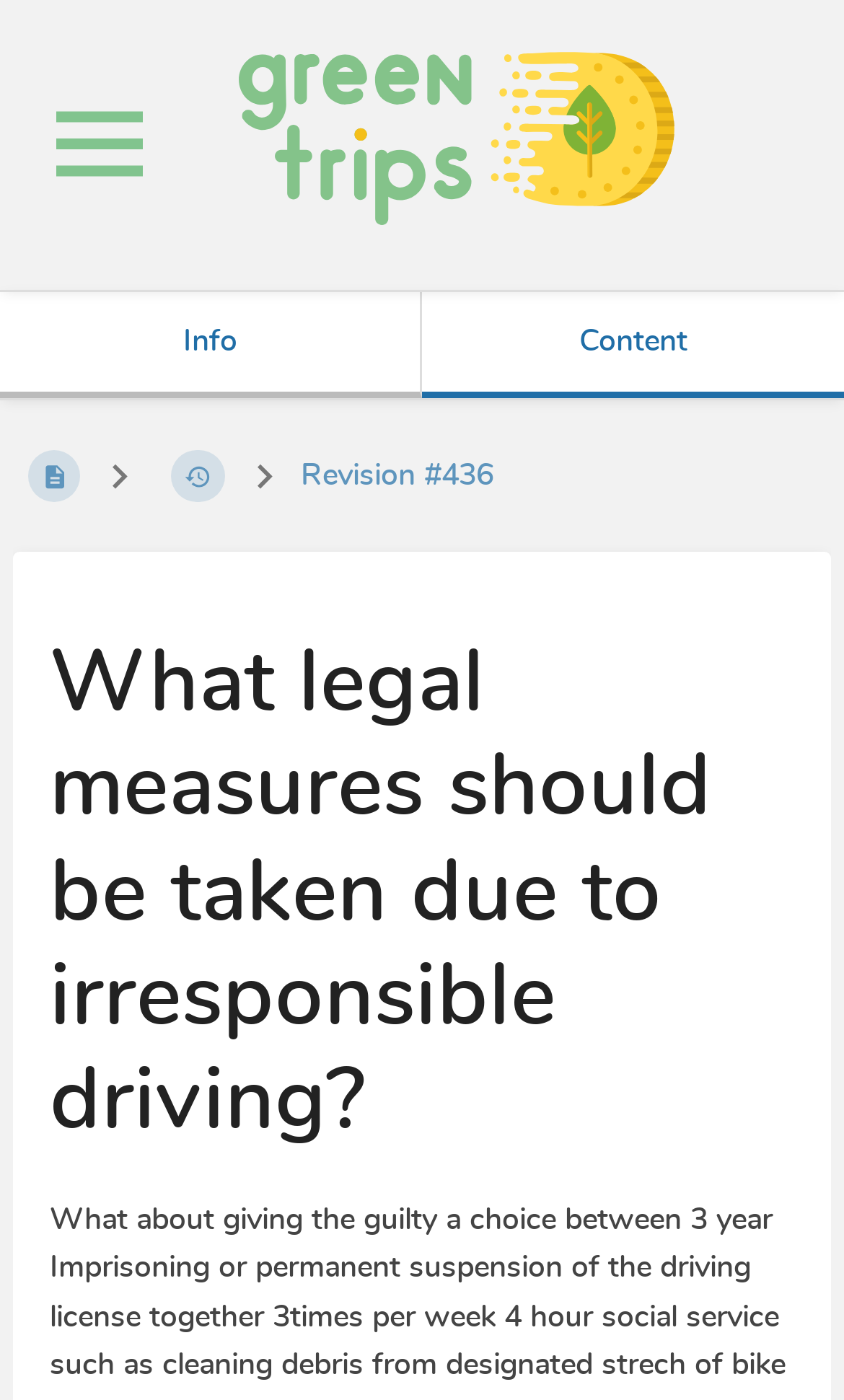What is the topic of the current page revision?
Examine the image and provide an in-depth answer to the question.

I looked at the heading element with a bounding box of [0.059, 0.451, 0.941, 0.825], which contains the text 'What legal measures should be taken due to irresponsible driving?'. This suggests that the topic of the current page revision is related to irresponsible driving.